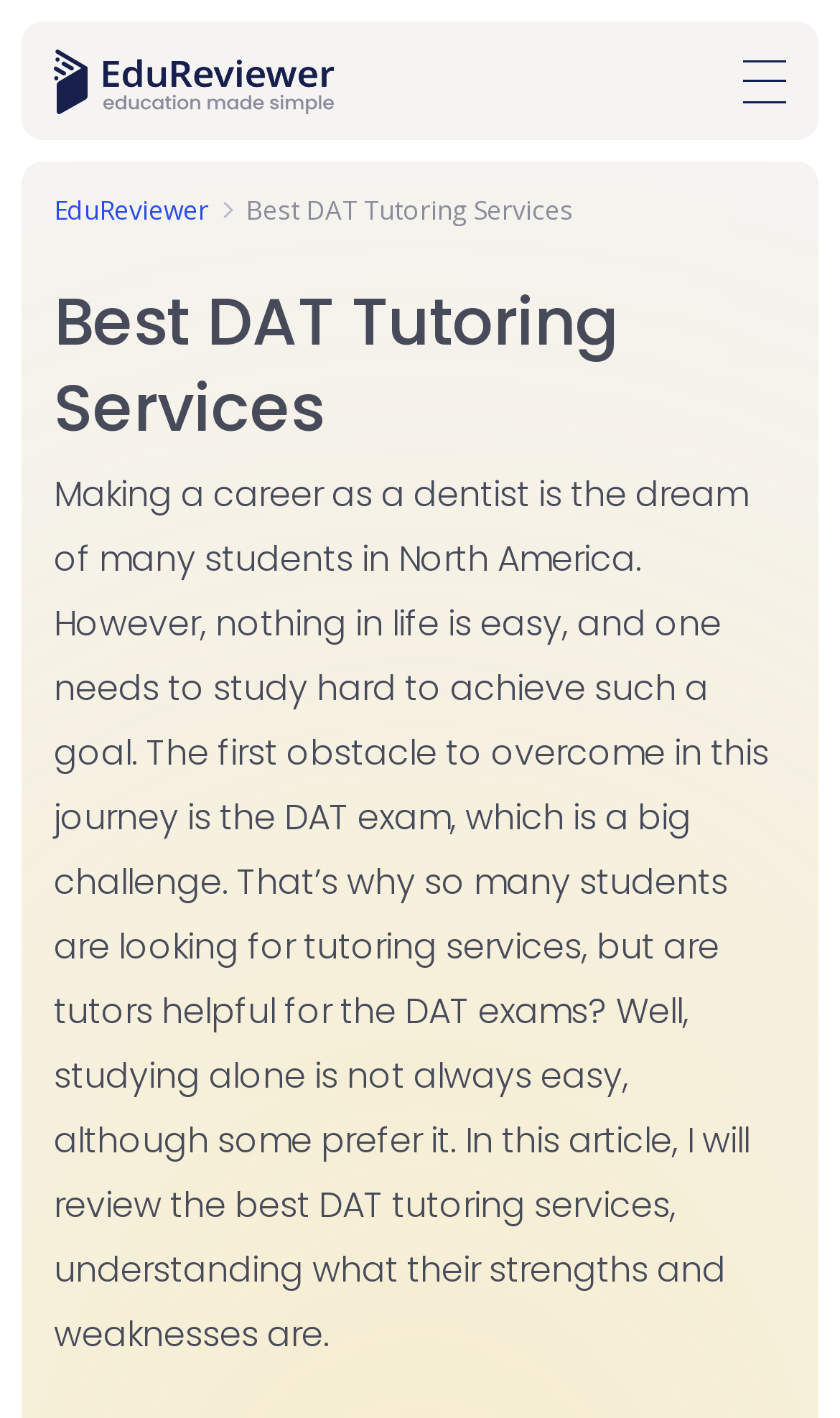Please identify the primary heading of the webpage and give its text content.

Best DAT Tutoring Services